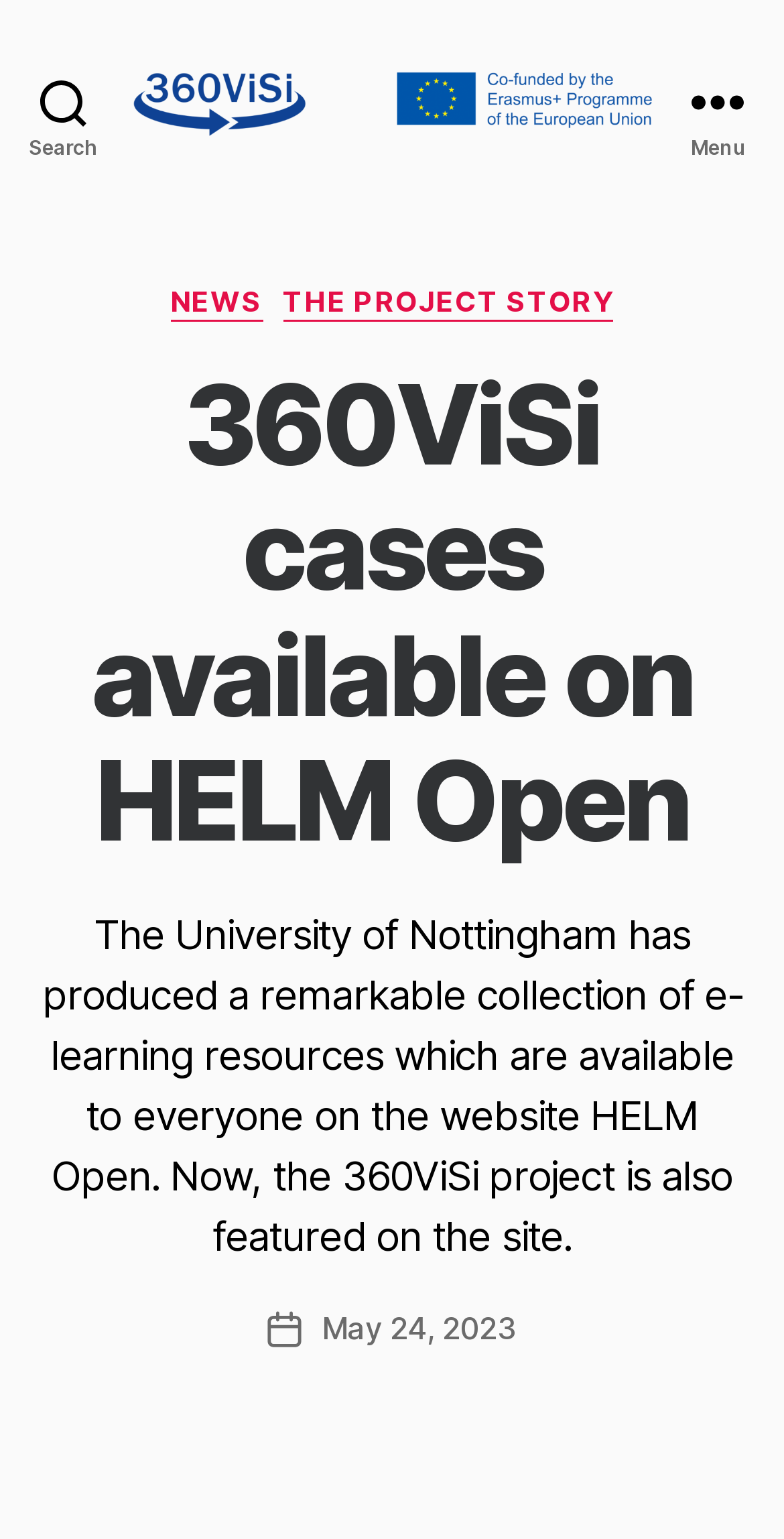What is the purpose of the 'Search' button?
Examine the image and provide an in-depth answer to the question.

The 'Search' button is likely used to search for specific content or resources on the webpage, although the exact functionality is not explicitly stated.